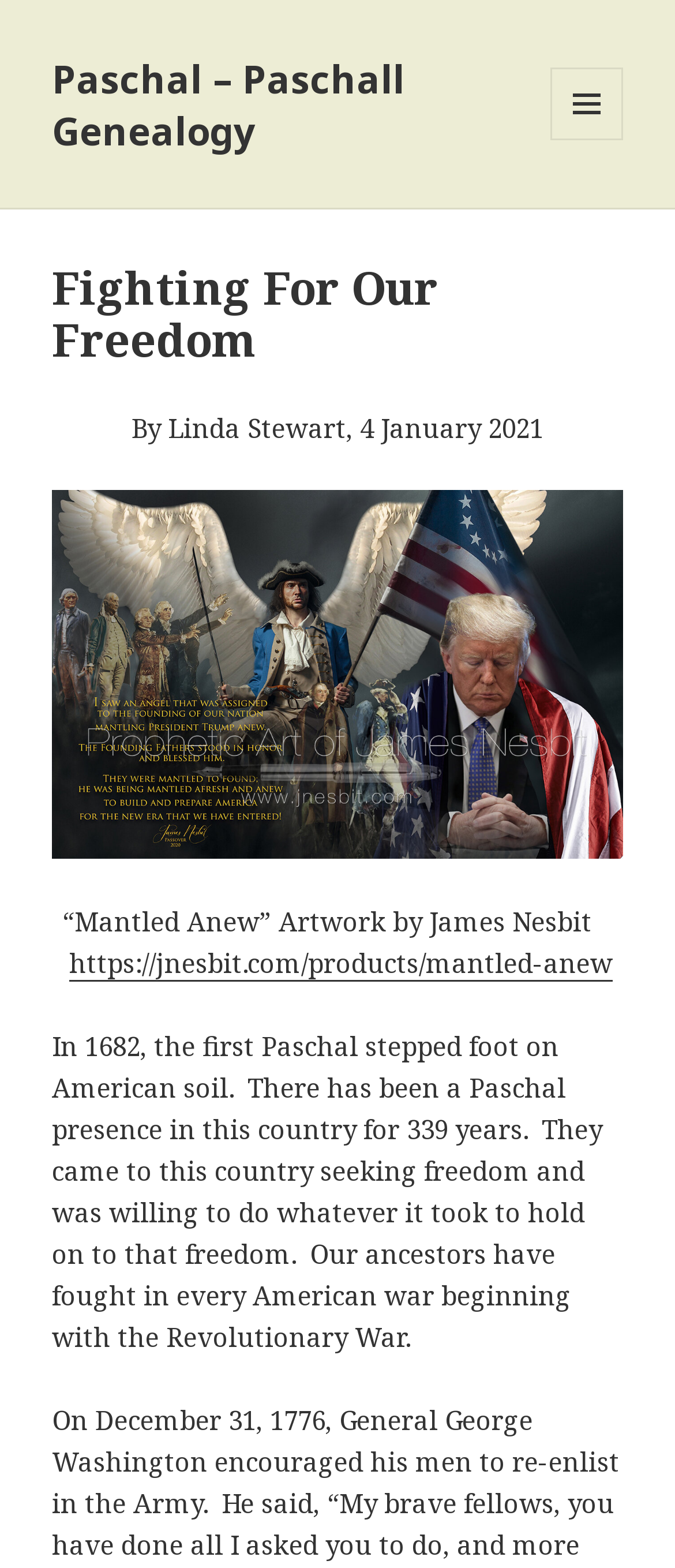How many years has the Paschal family been in America? Using the information from the screenshot, answer with a single word or phrase.

339 years